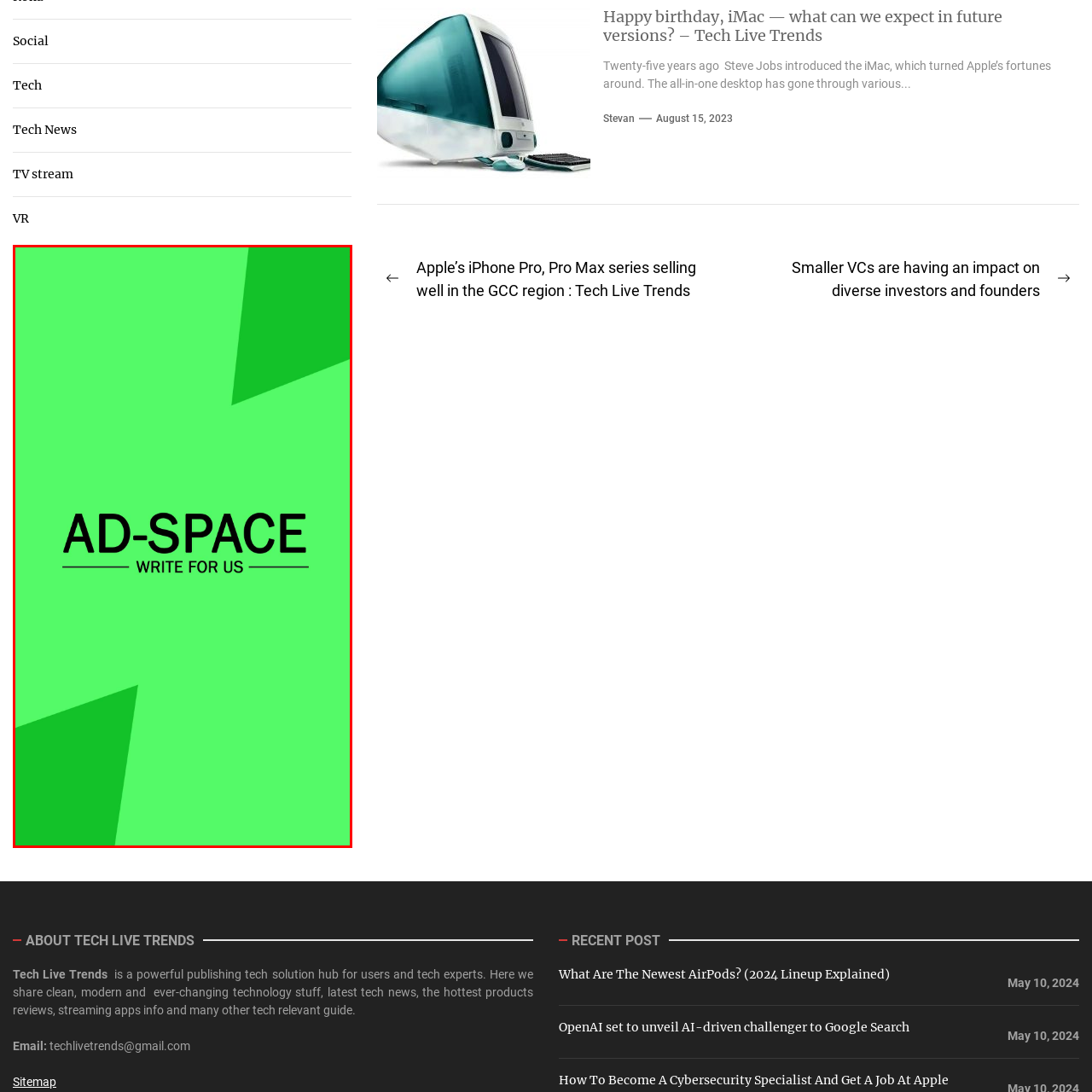Generate an elaborate caption for the image highlighted within the red boundary.

The image showcases a vibrant green background featuring bold black text that reads "AD-SPACE" prominently at the center. Below this, the phrase "WRITE FOR US" is displayed, inviting potential contributors to engage with the platform. Geometric shapes in varying shades of green add a dynamic visual element to the design, enhancing its appeal. This image serves as a call to action for those interested in sharing their insights and expertise through the platform, aligned with the ethos of Tech Live Trends.